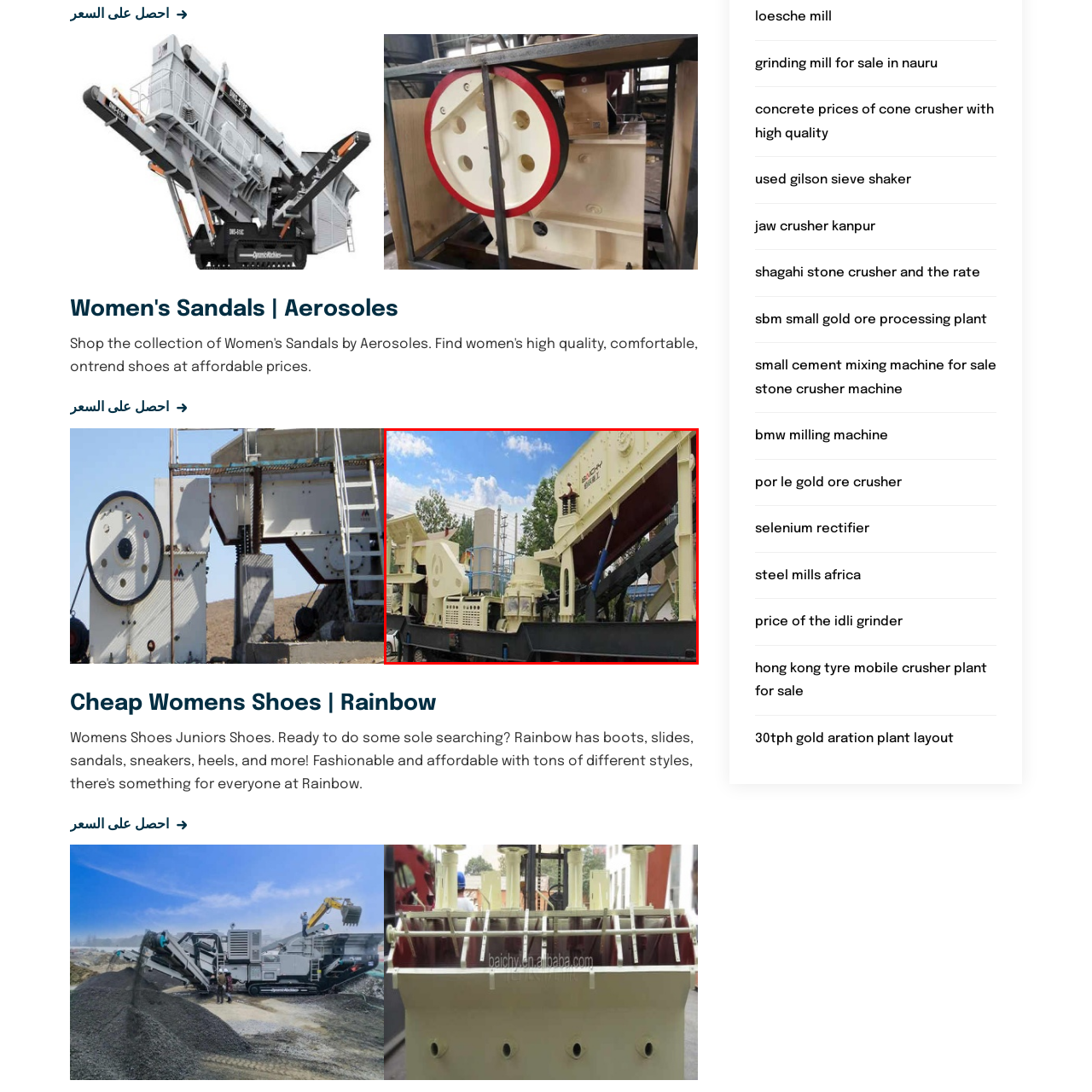Explain in detail what is depicted in the image within the red-bordered box.

The image showcases a large mobile crushing plant designed for processing materials in construction and mining industries. The machinery is prominently situated on a trailer, illustrating its mobility and capability for onsite operations. The system features multiple components, including feed hoppers, conveyor belts, and crushing units, all meticulously arranged to facilitate the efficient crushing of rocks, ores, and other materials. In the background, a clear blue sky and scattered clouds contrast with the industrial elements of the equipment, indicating its operation in an outdoor environment, likely near a construction site or quarry. The plant's robust construction is evident, making it a vital asset for large-scale material processing tasks.